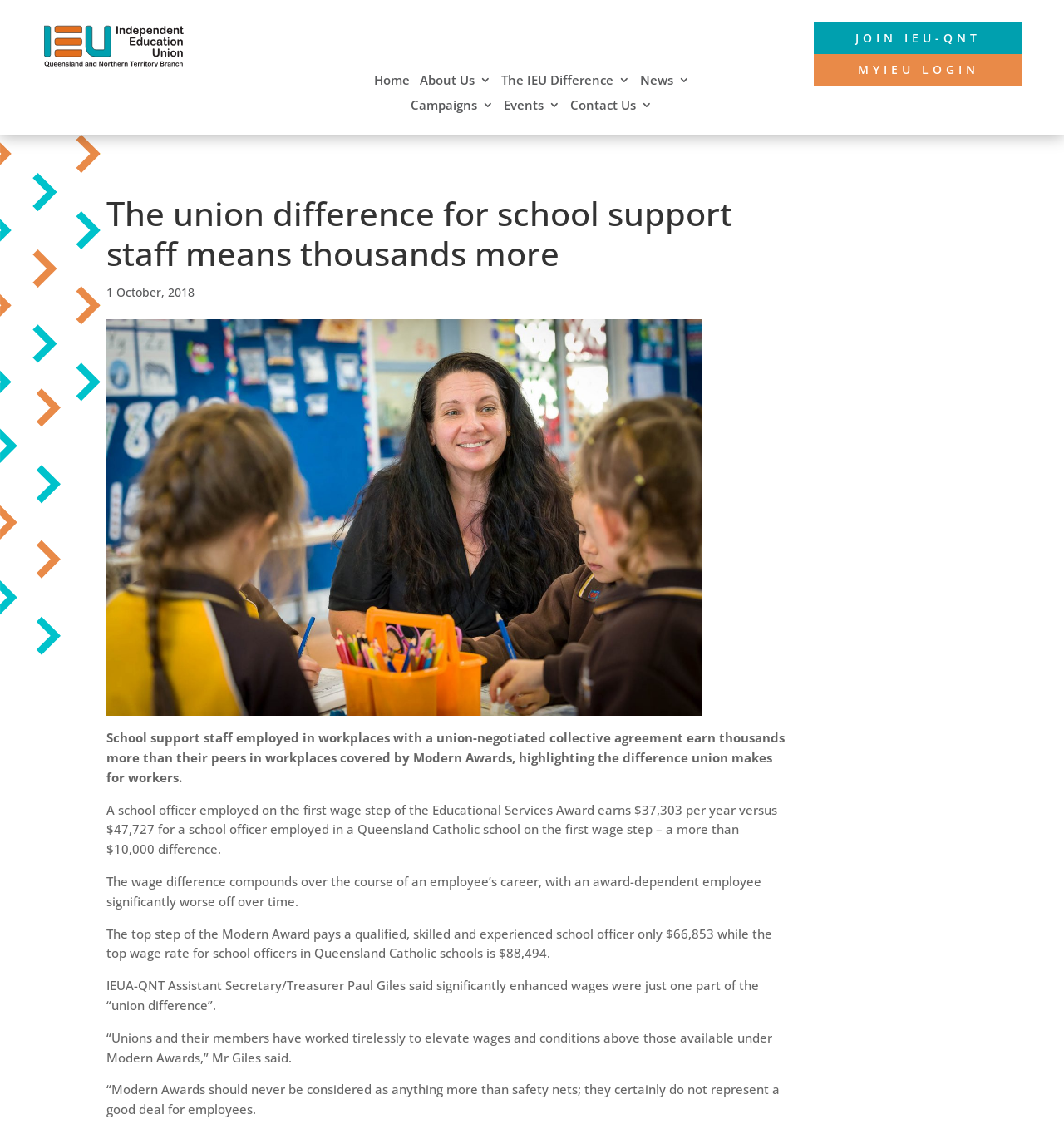What is the purpose of Modern Awards according to Paul Giles?
Provide a fully detailed and comprehensive answer to the question.

According to the webpage, Paul Giles is quoted as saying that Modern Awards should never be considered as anything more than safety nets, implying that they are a minimum standard and not a desirable outcome for employees.